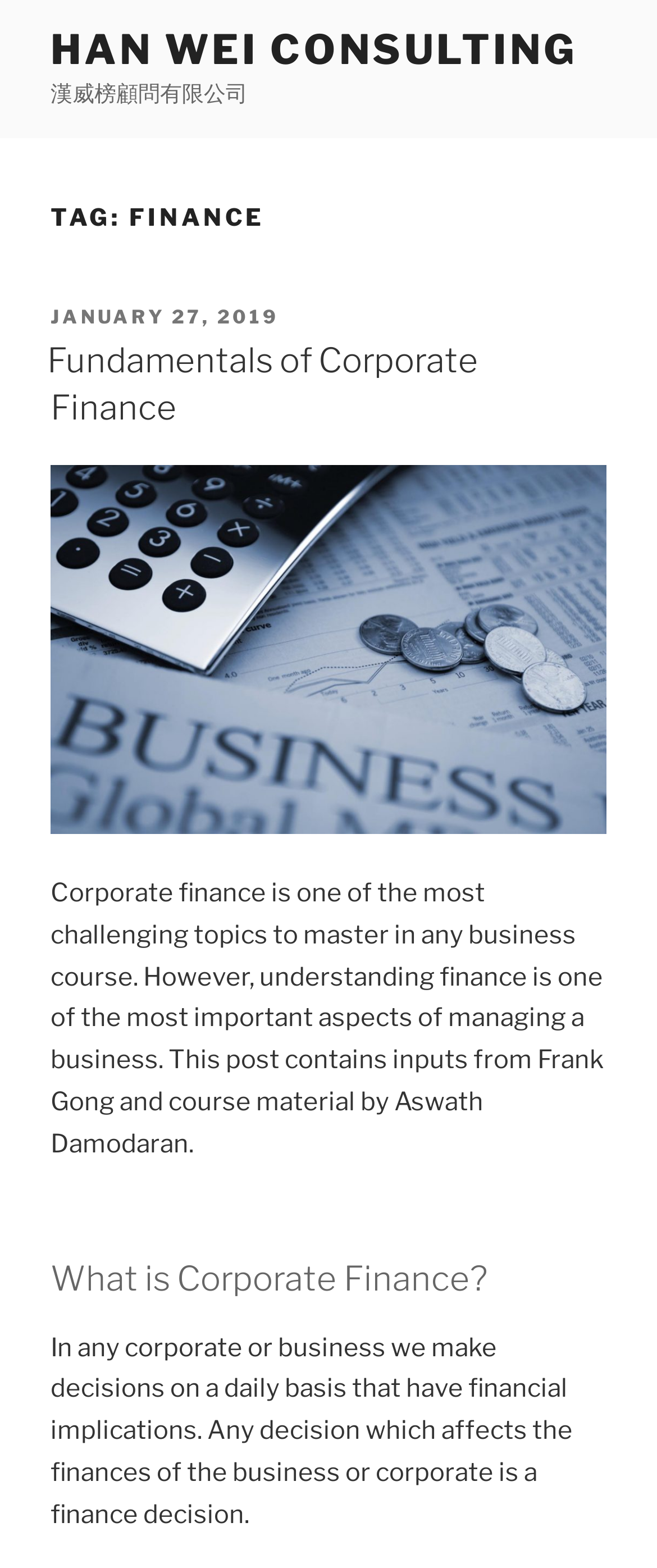Given the description: "January 27, 2019February 4, 2019", determine the bounding box coordinates of the UI element. The coordinates should be formatted as four float numbers between 0 and 1, [left, top, right, bottom].

[0.077, 0.195, 0.426, 0.21]